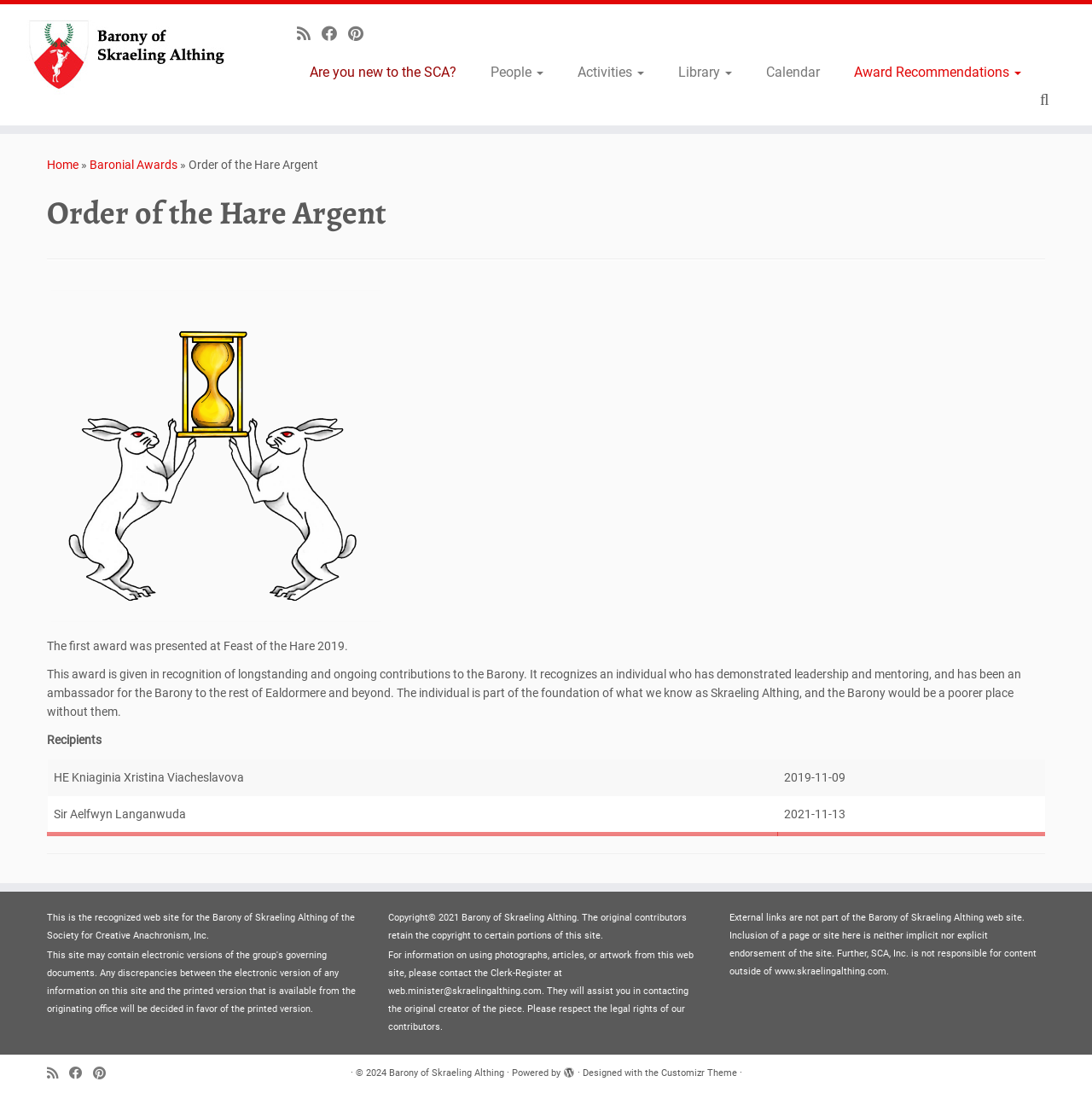What is the copyright year of the webpage?
Using the image provided, answer with just one word or phrase.

2021